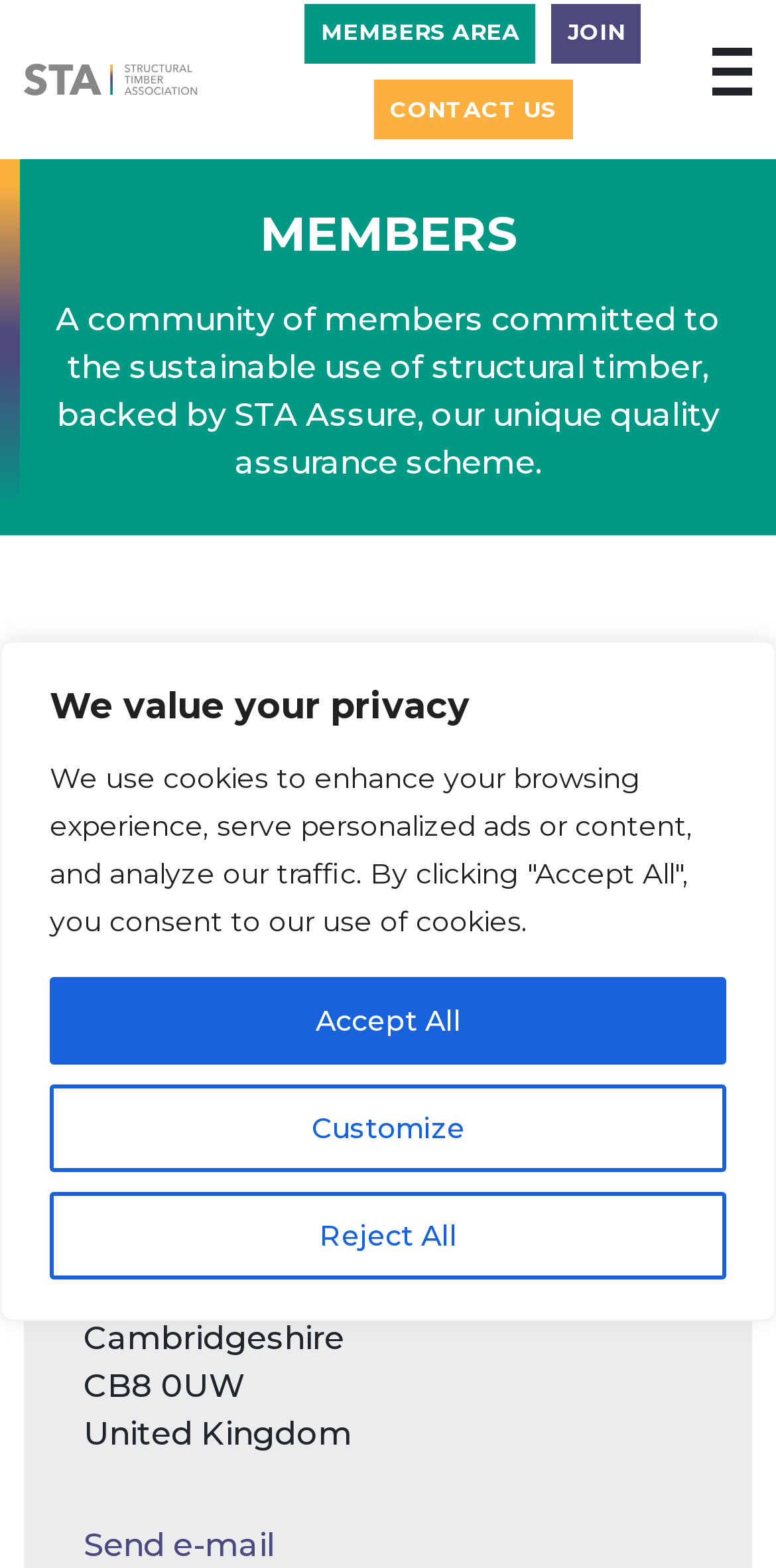Please find the bounding box coordinates of the element that must be clicked to perform the given instruction: "Contact us through the CONTACT US link". The coordinates should be four float numbers from 0 to 1, i.e., [left, top, right, bottom].

[0.482, 0.051, 0.738, 0.089]